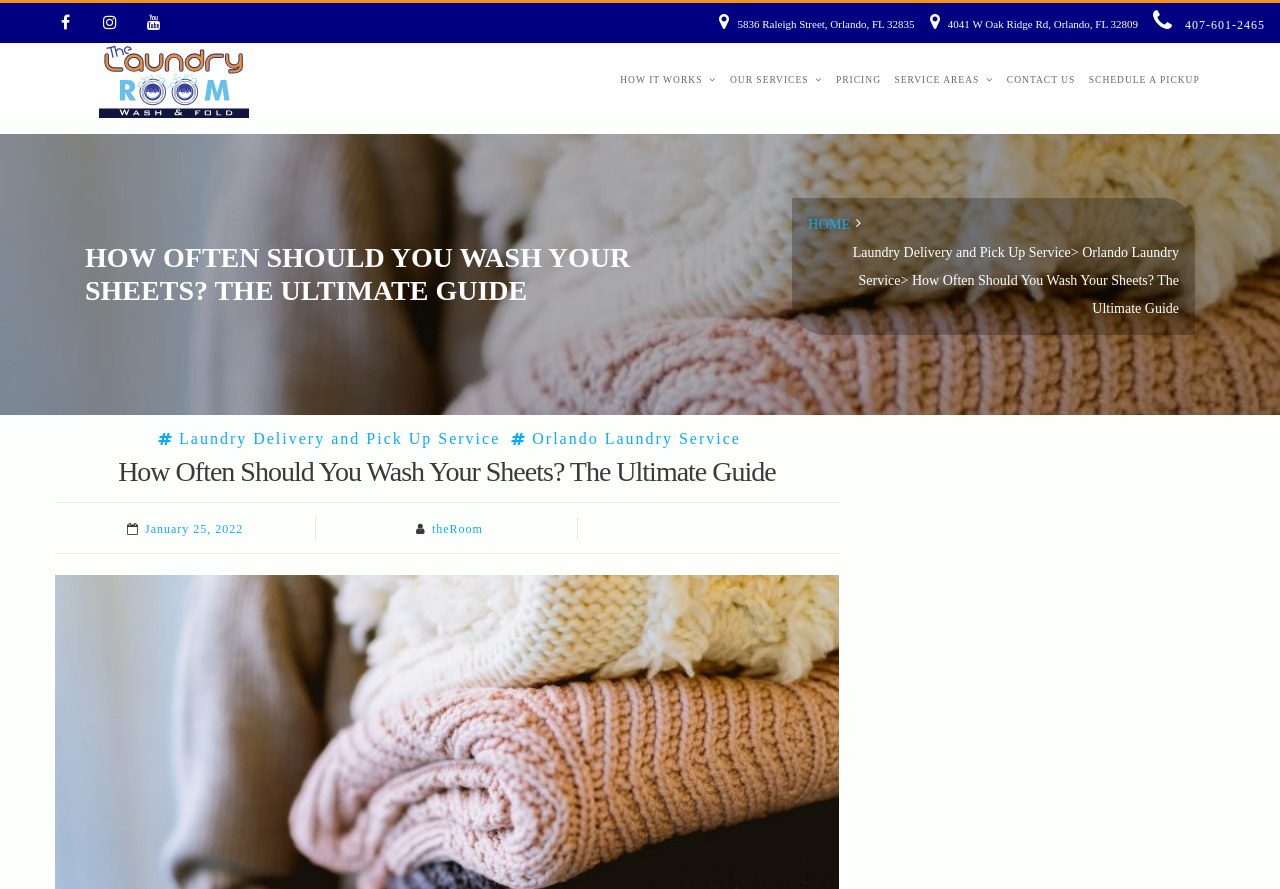Determine the coordinates of the bounding box for the clickable area needed to execute this instruction: "Visit Facebook page".

[0.035, 0.003, 0.068, 0.05]